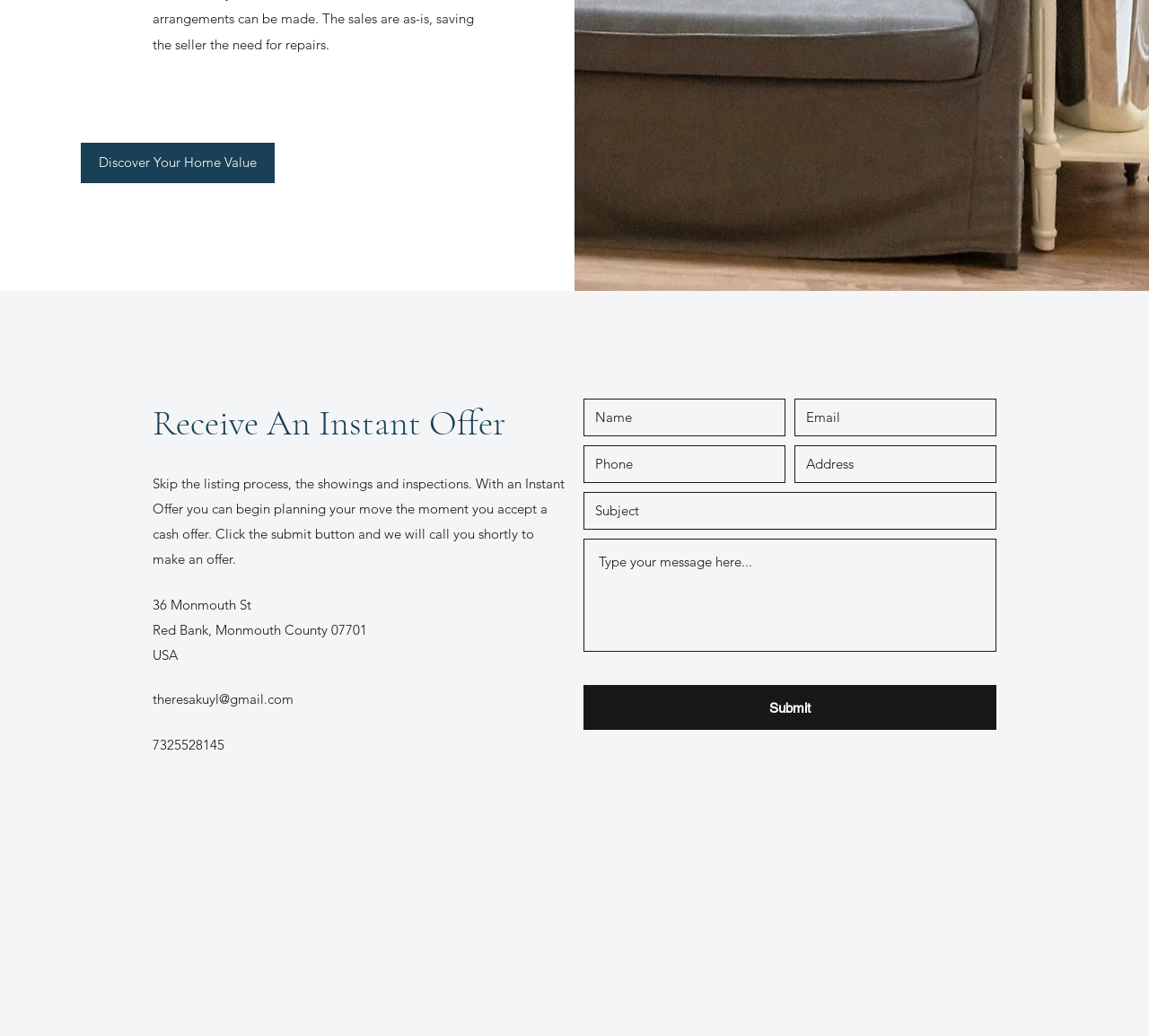Locate the bounding box coordinates of the area that needs to be clicked to fulfill the following instruction: "Enter your email". The coordinates should be in the format of four float numbers between 0 and 1, namely [left, top, right, bottom].

[0.691, 0.385, 0.867, 0.421]